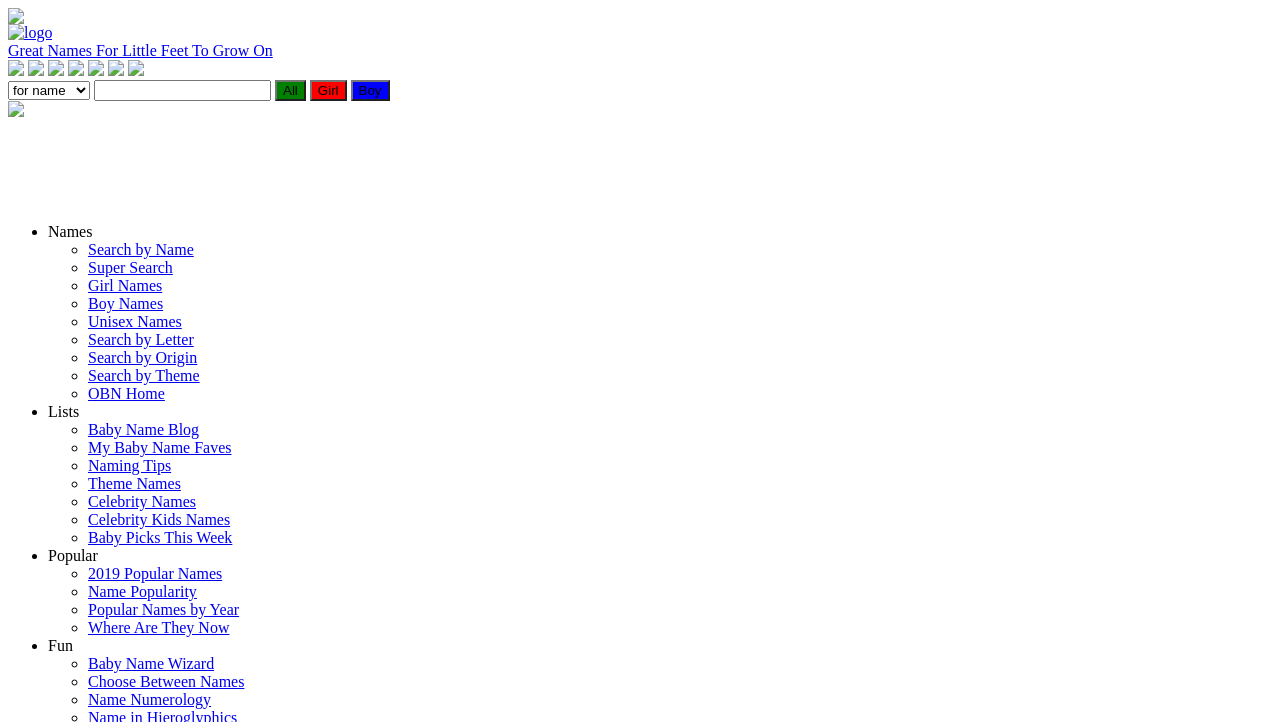Give a detailed account of the webpage's layout and content.

This webpage is about baby names, specifically focused on the name "Guilermo". At the top, there is a logo and a search bar with a dropdown menu. Below the search bar, there are several links to different categories, including "Girl Names", "Boy Names", "2019 Most Popular Names", and more. Each link has a small icon next to it.

On the left side of the page, there is a menu with various options, including "Search by Name", "Super Search", "Girl Names", "Boy Names", and more. These options are listed in a bulleted format with a small circle (◦) preceding each item.

The main content of the page is divided into four sections: "Names", "Lists", "Popular", and "Fun". Each section has a heading and a list of links to related topics. The "Names" section has links to search by name, origin, and theme, as well as links to specific types of names, such as unisex names. The "Lists" section has links to various lists, including baby name blogs and celebrity names. The "Popular" section has links to popular names by year and name popularity charts. The "Fun" section has links to tools, such as a baby name wizard and a feature to choose between names.

There is also an advertisement iframe on the page, which takes up a significant amount of space.